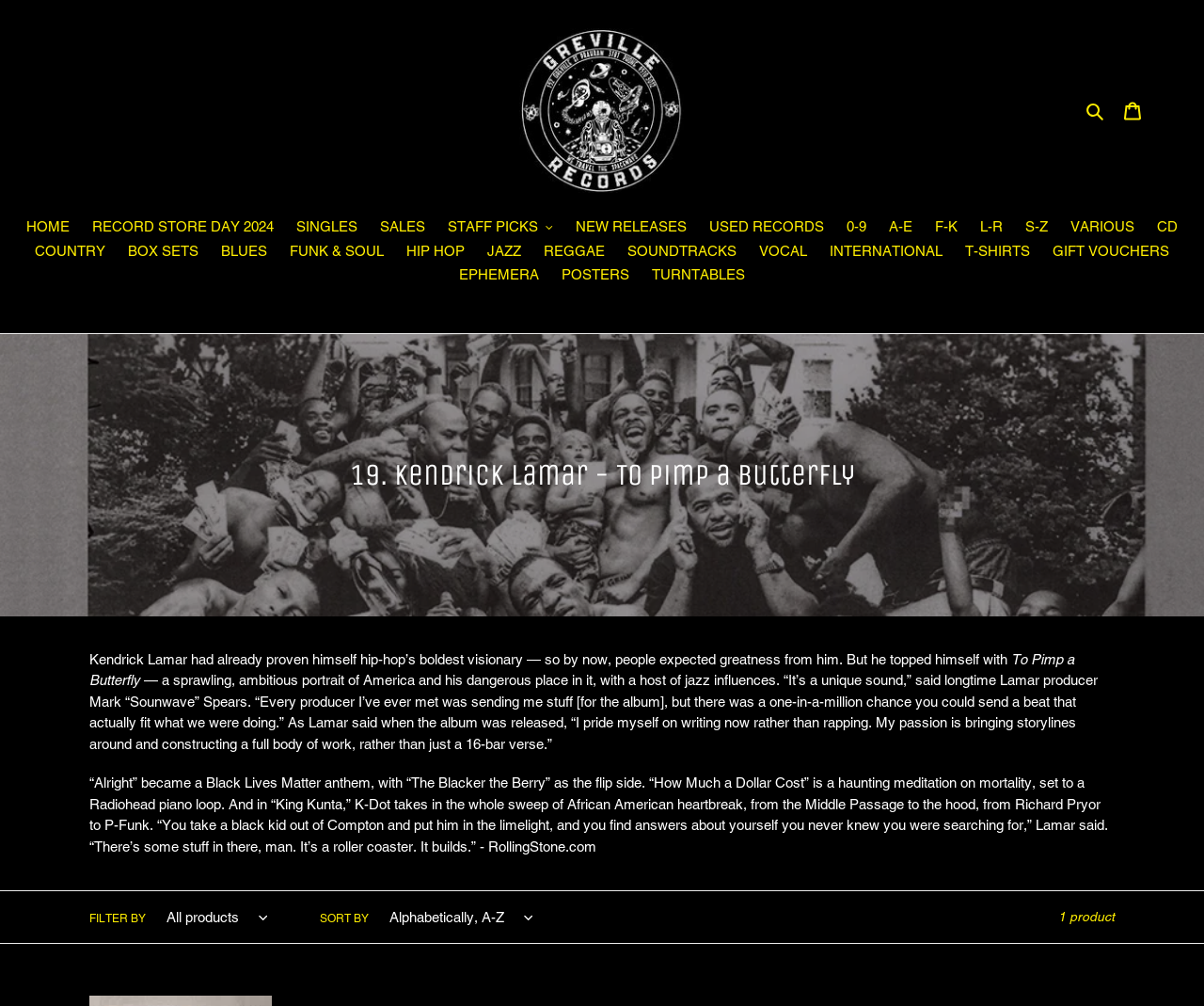Identify the bounding box coordinates of the clickable region required to complete the instruction: "View 'HIP HOP' category". The coordinates should be given as four float numbers within the range of 0 and 1, i.e., [left, top, right, bottom].

[0.33, 0.239, 0.394, 0.263]